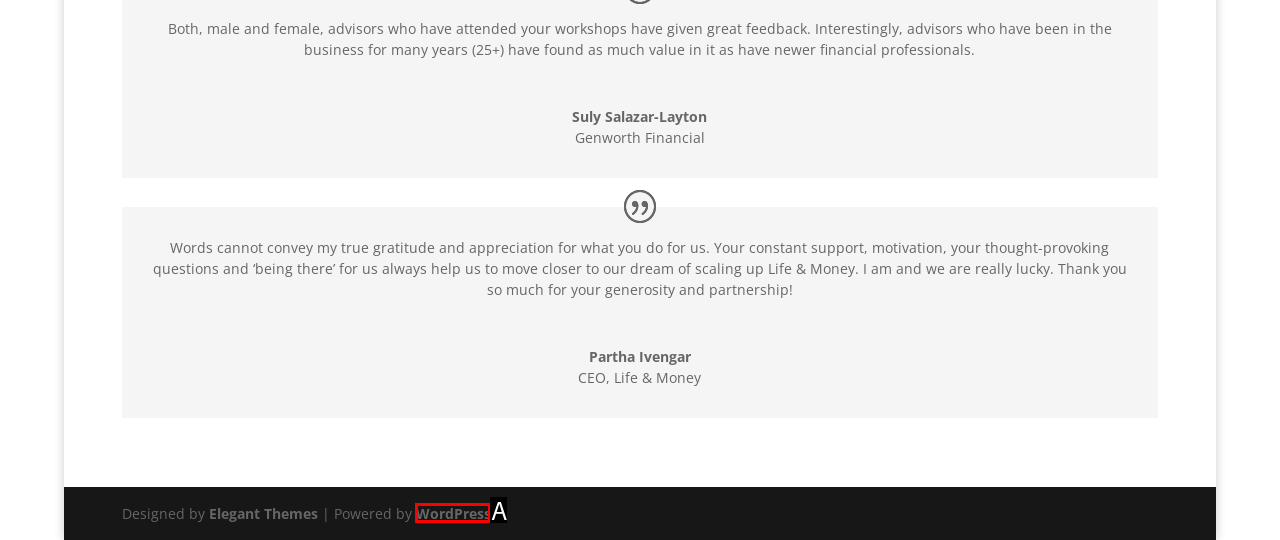Select the option that matches this description: WordPress
Answer by giving the letter of the chosen option.

A